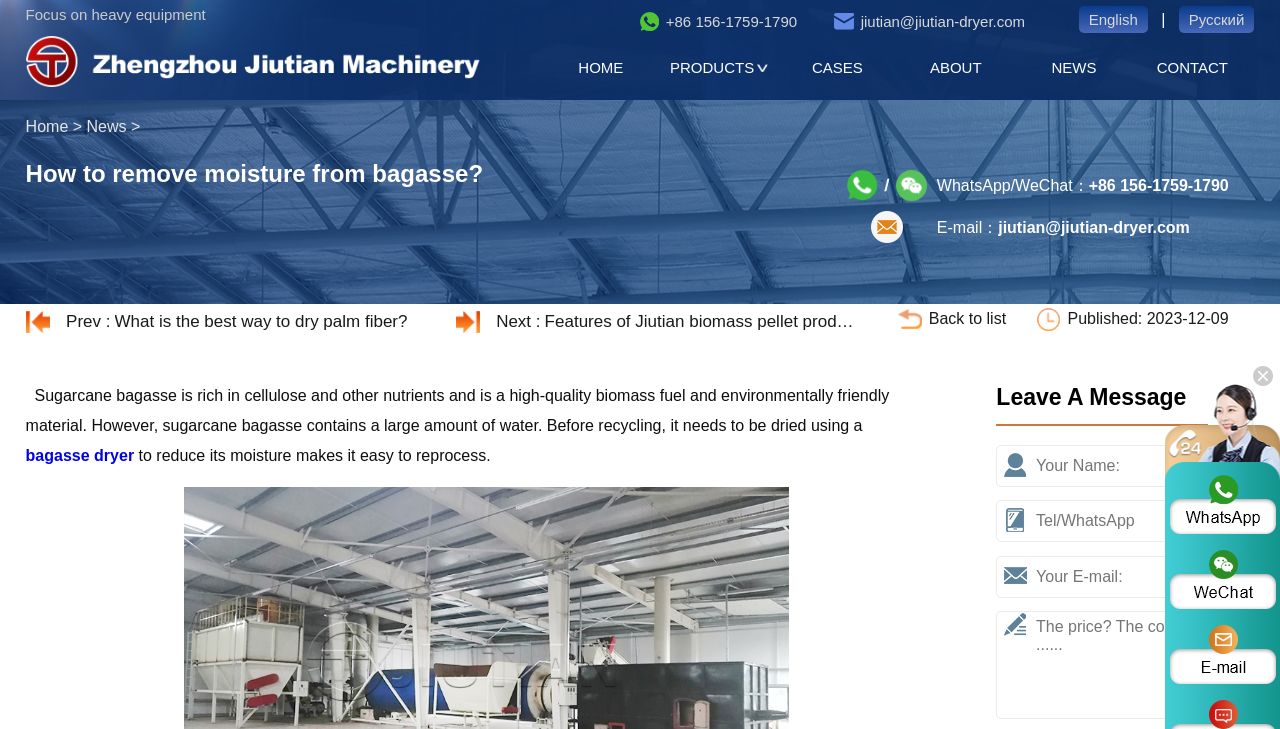Can you determine the bounding box coordinates of the area that needs to be clicked to fulfill the following instruction: "Click the 'HOME' link"?

[0.423, 0.049, 0.516, 0.137]